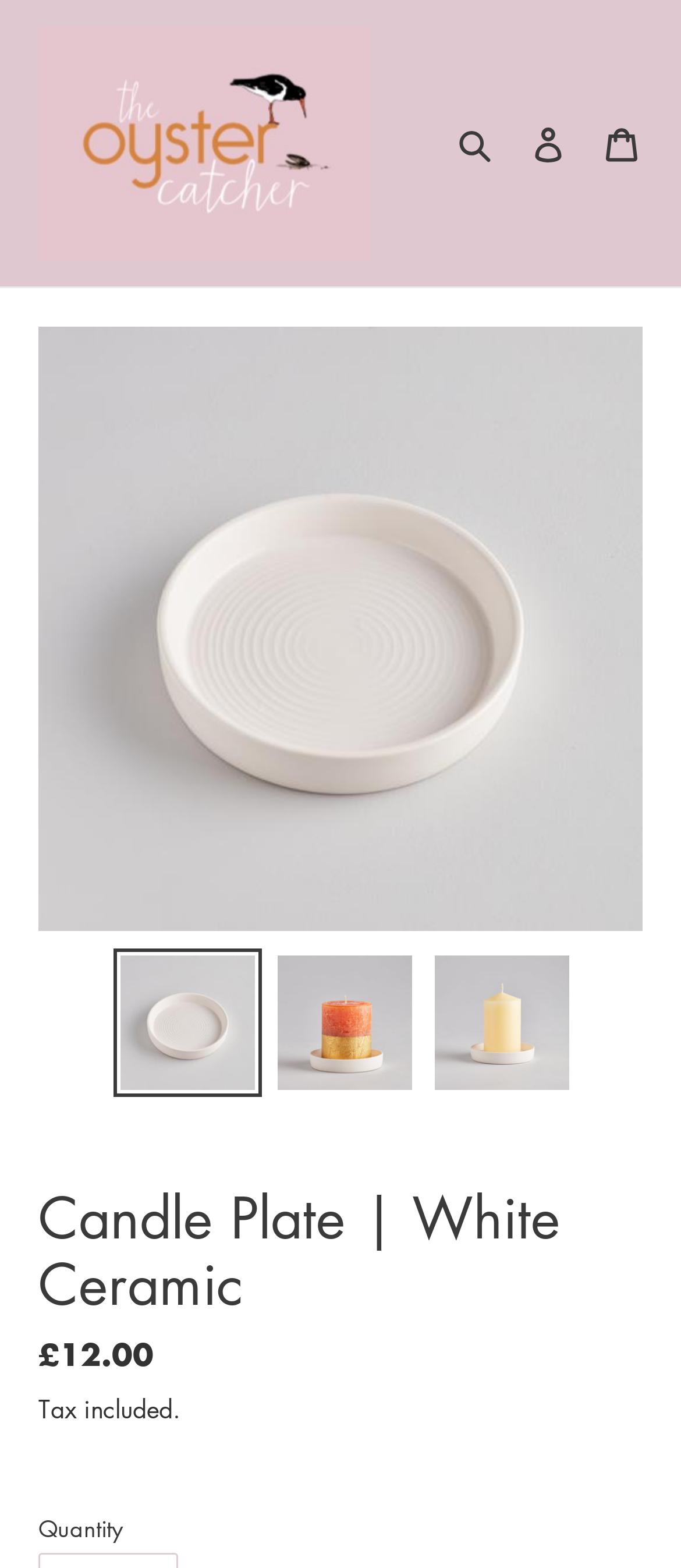Return the bounding box coordinates of the UI element that corresponds to this description: "Cart 0 items". The coordinates must be given as four float numbers in the range of 0 and 1, [left, top, right, bottom].

[0.859, 0.067, 0.967, 0.115]